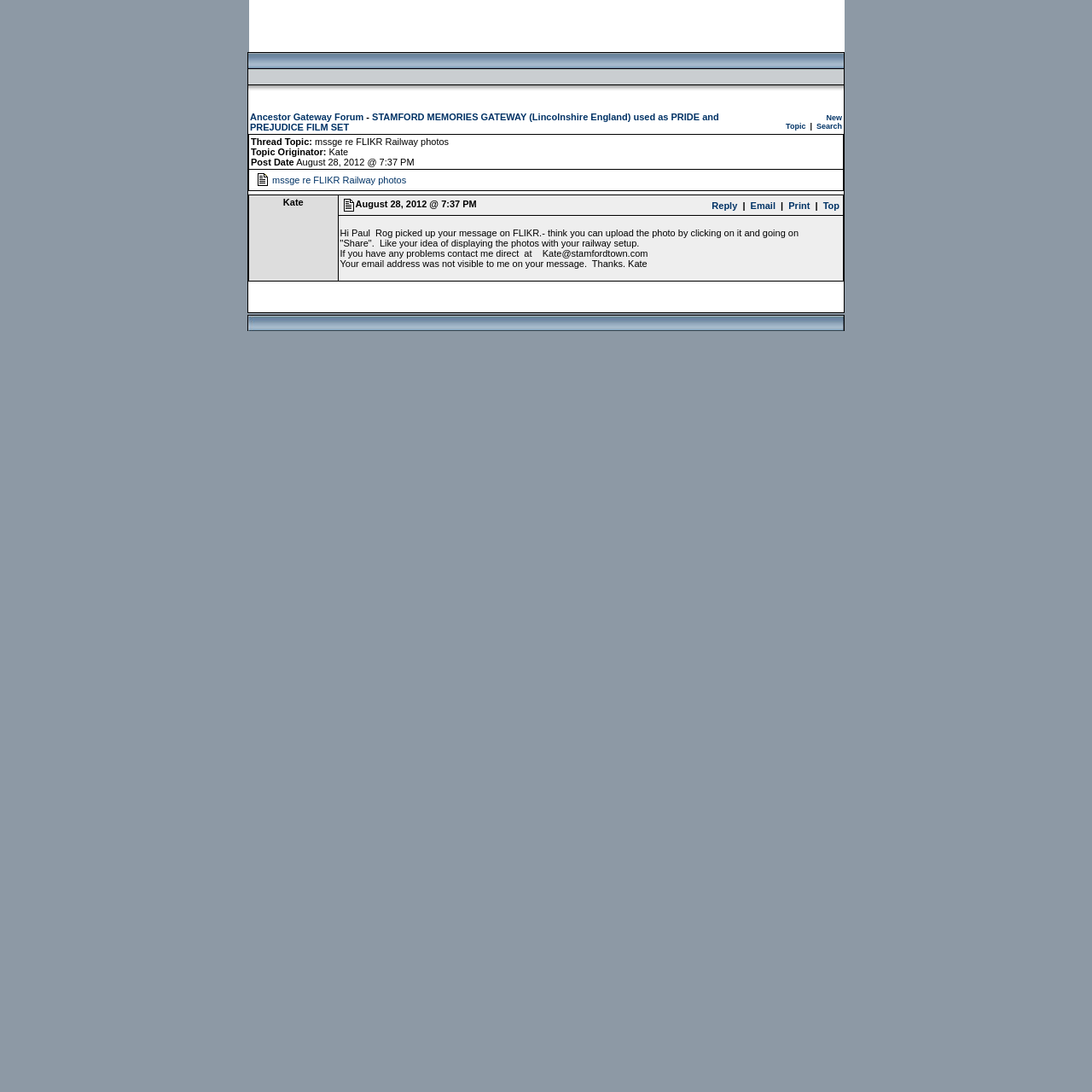Explain the webpage's design and content in an elaborate manner.

The webpage appears to be a forum discussion page, specifically a thread about FLIKR Railway photos. At the top, there is a table with multiple rows, each containing several images. Below the table, there is a section with a heading that reads "Ancestor Gateway Forum - STAMFORD MEMORIES GATEWAY (Lincolnshire England) used as PRIDE and PREJUDICE FILM SET" followed by links to "New Topic" and "Search".

Below this section, there is a table with a thread topic "mssge re FLIKR Railway photos" and information about the topic originator, Kate, and the post date, August 28, 2012. There is also an image and a table with a row containing the user's name, Kate, and a row with options to reply, email, print, and go to the top of the page.

The main content of the page is a message from Kate to Paul, discussing how to upload photos to FLIKR and displaying them with a railway setup. The message also includes Kate's email address and a thank you note.

At the bottom of the page, there is another table with a few rows, each containing an image. Overall, the page has a simple layout with multiple tables and images, and the content is focused on a discussion about FLIKR Railway photos.